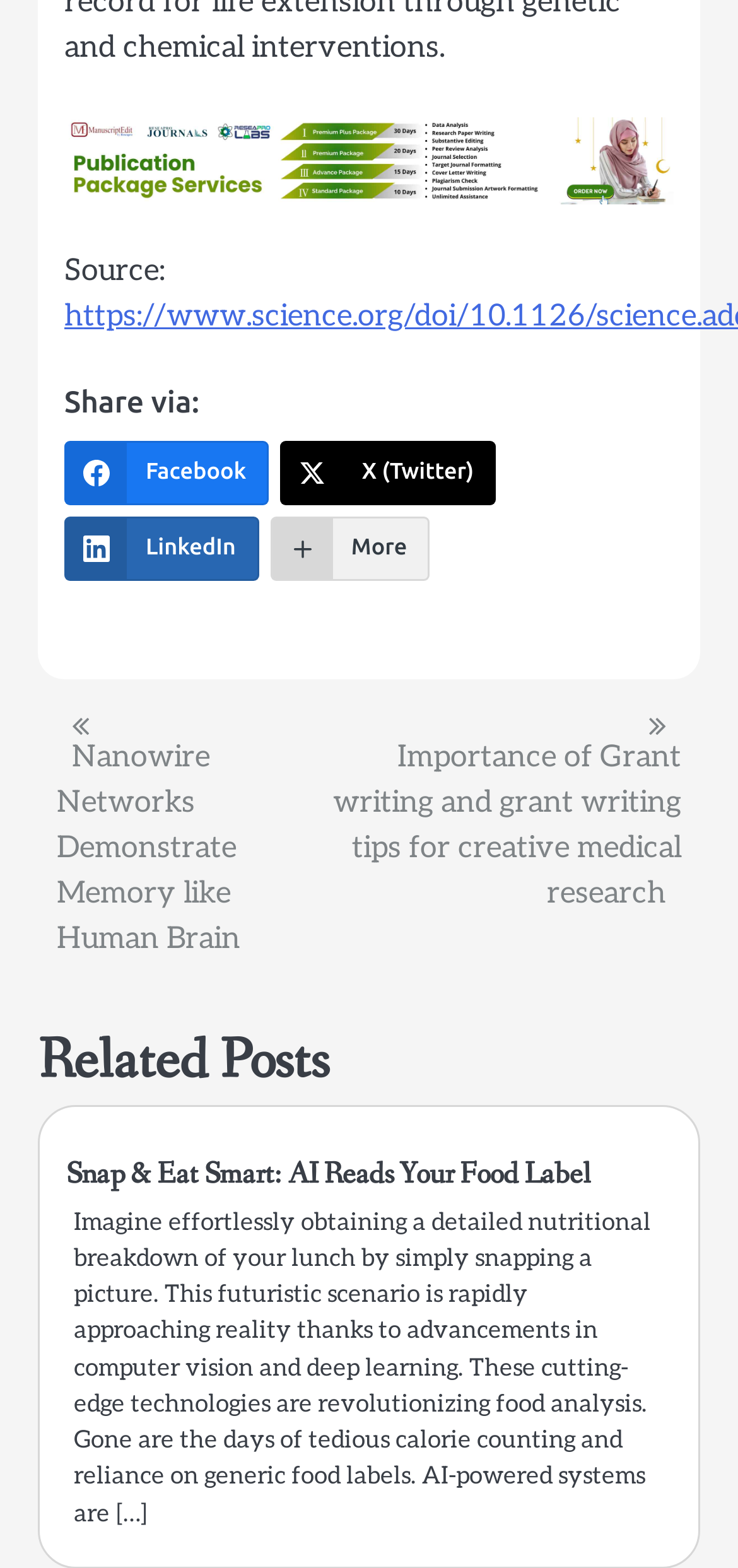Kindly determine the bounding box coordinates of the area that needs to be clicked to fulfill this instruction: "Share on Facebook".

[0.087, 0.281, 0.364, 0.322]